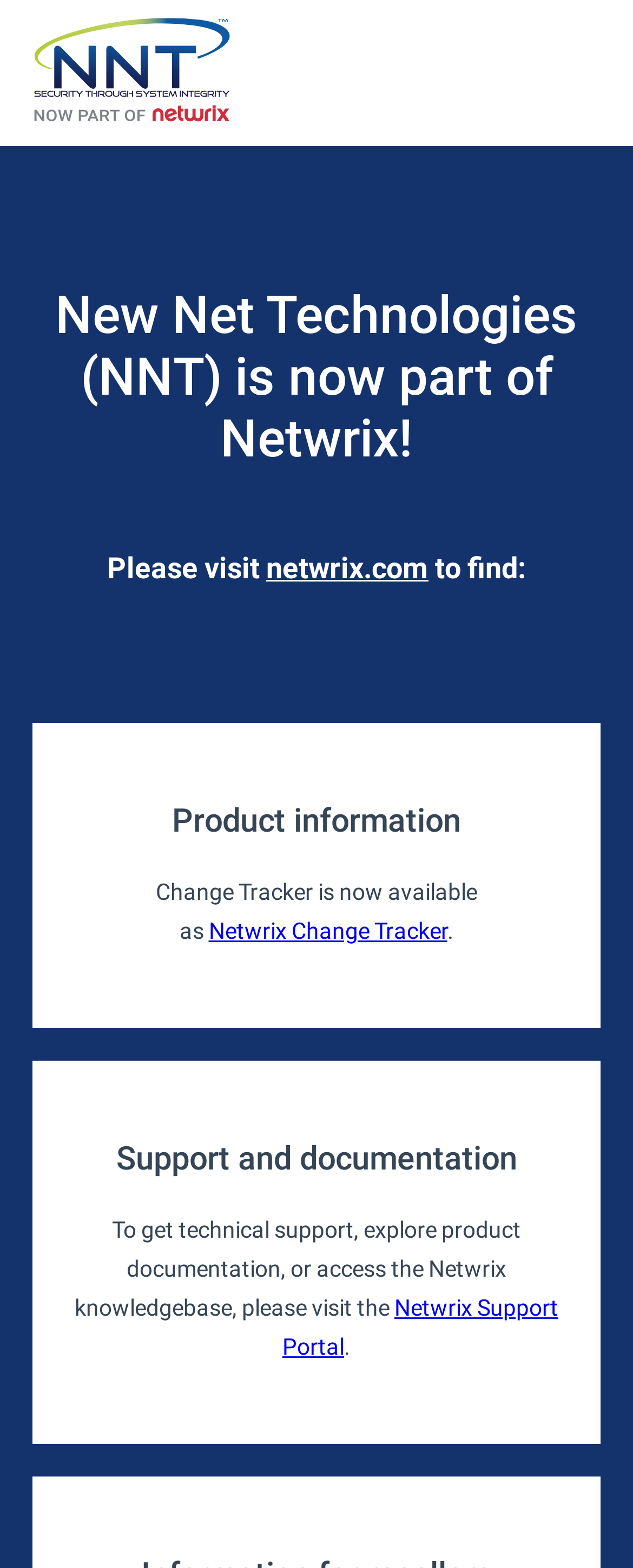Using the information in the image, give a detailed answer to the following question: What is available as part of Netwrix?

The webpage mentions that 'Change Tracker is now available as Netwrix Change Tracker.' which implies that Change Tracker is available as part of Netwrix.